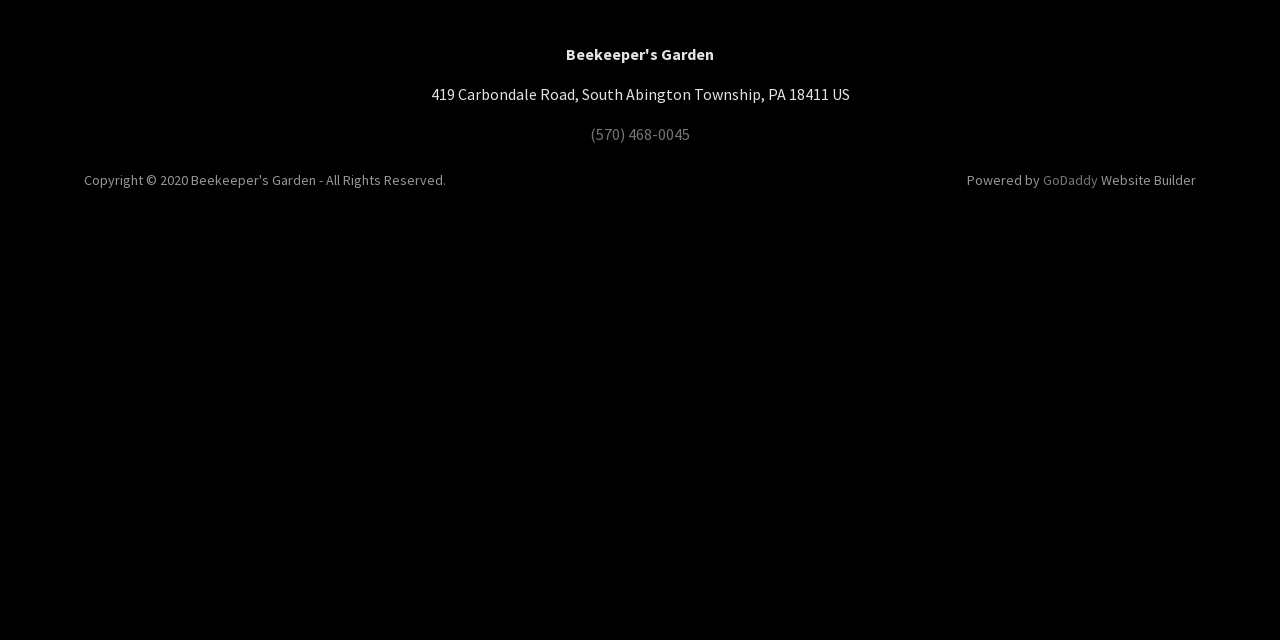Determine the bounding box coordinates of the UI element that matches the following description: "GoDaddy". The coordinates should be four float numbers between 0 and 1 in the format [left, top, right, bottom].

[0.815, 0.266, 0.858, 0.295]